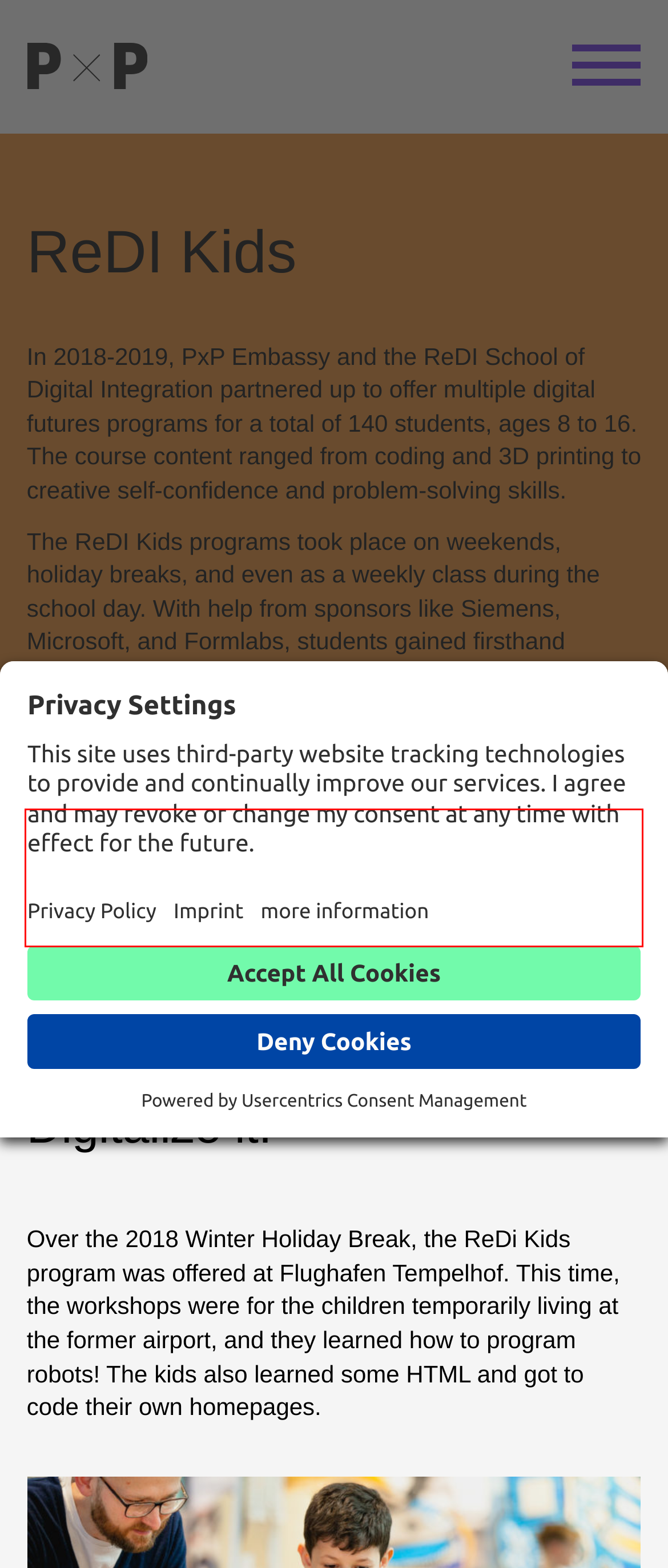Please perform OCR on the UI element surrounded by the red bounding box in the given webpage screenshot and extract its text content.

The ReDi Kids program kicked off in July 2018 with a summer camp for 14 children, aged 10 to 14. In this week-long workshop, the participants learned all about 3D printing.